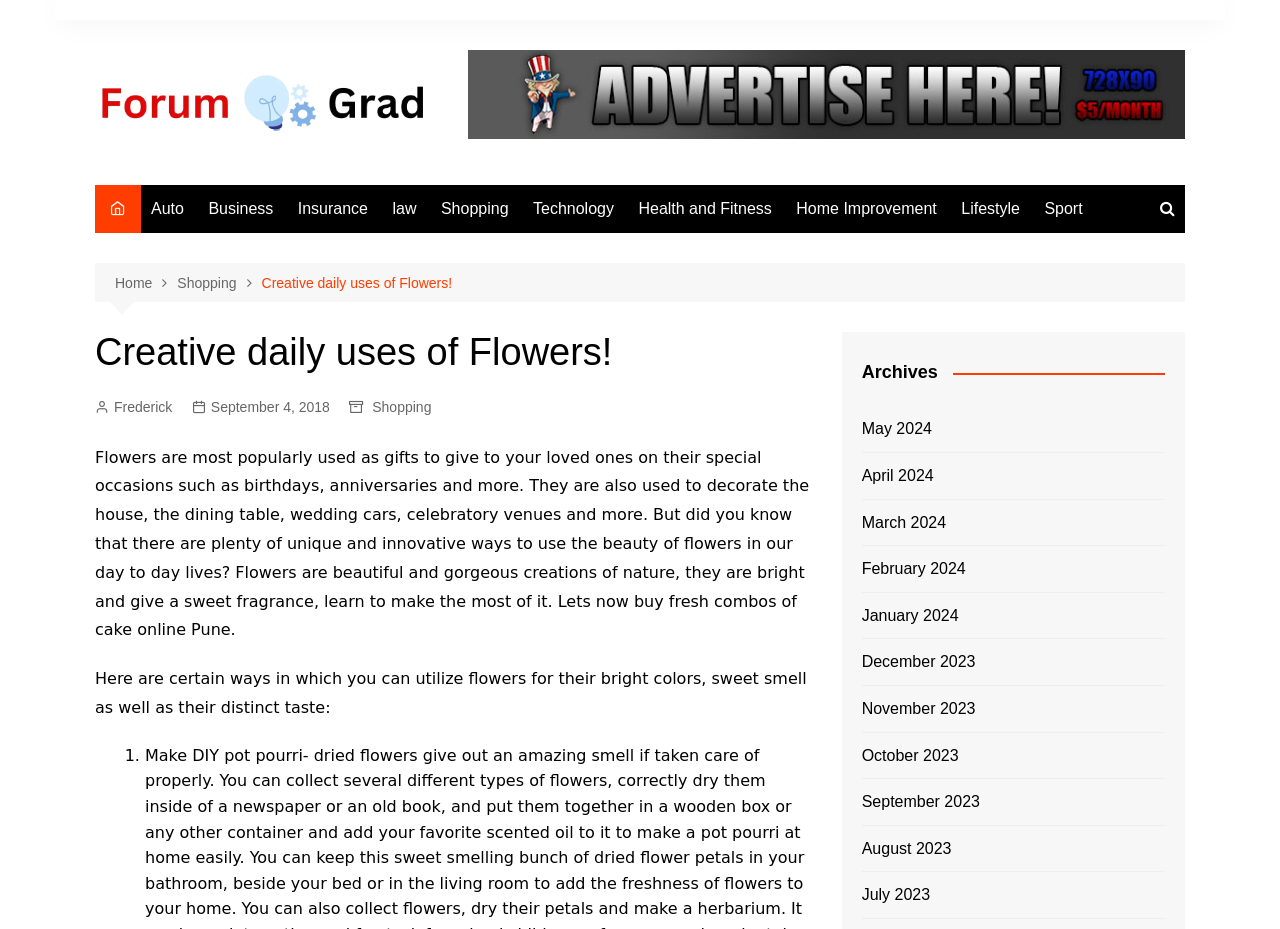What is the purpose of the 'Archives' section?
Could you answer the question in a detailed manner, providing as much information as possible?

The 'Archives' section appears to be a list of links to past articles or blog posts, organized by month and year, allowing users to access and read older content.